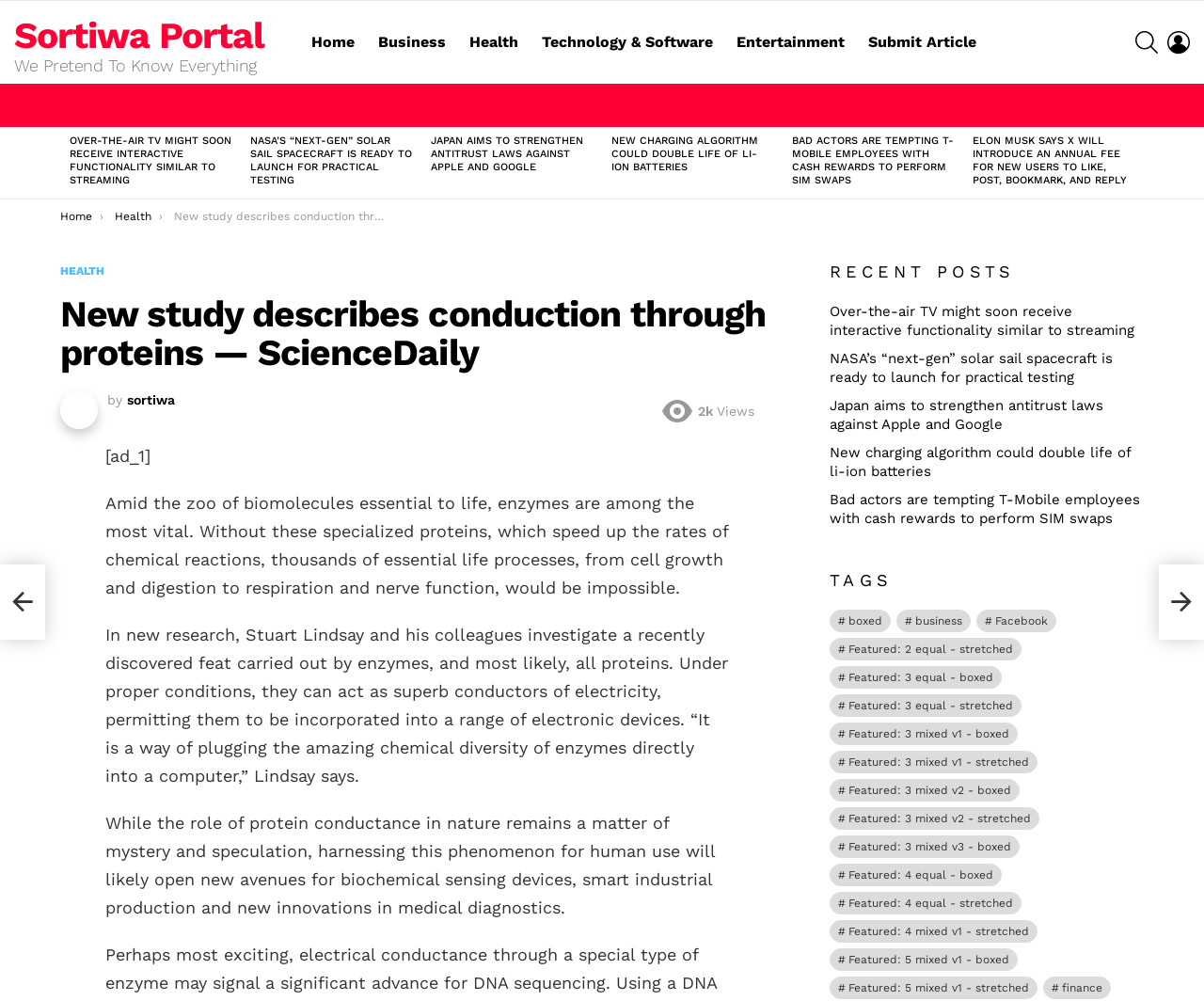Please locate the bounding box coordinates of the element that needs to be clicked to achieve the following instruction: "Click on the 'Home' link". The coordinates should be four float numbers between 0 and 1, i.e., [left, top, right, bottom].

[0.251, 0.028, 0.303, 0.056]